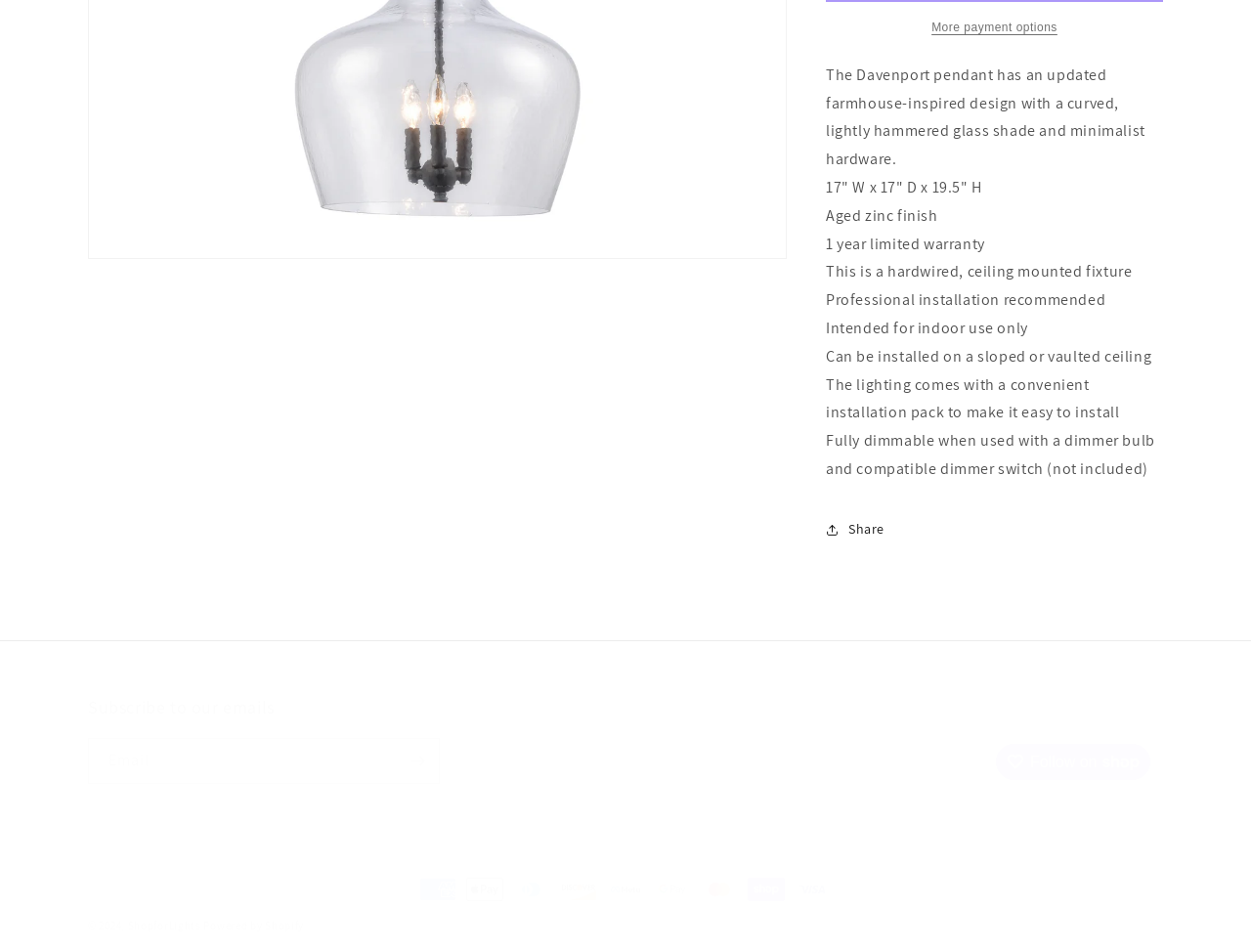Using the description "Share", locate and provide the bounding box of the UI element.

[0.66, 0.534, 0.707, 0.579]